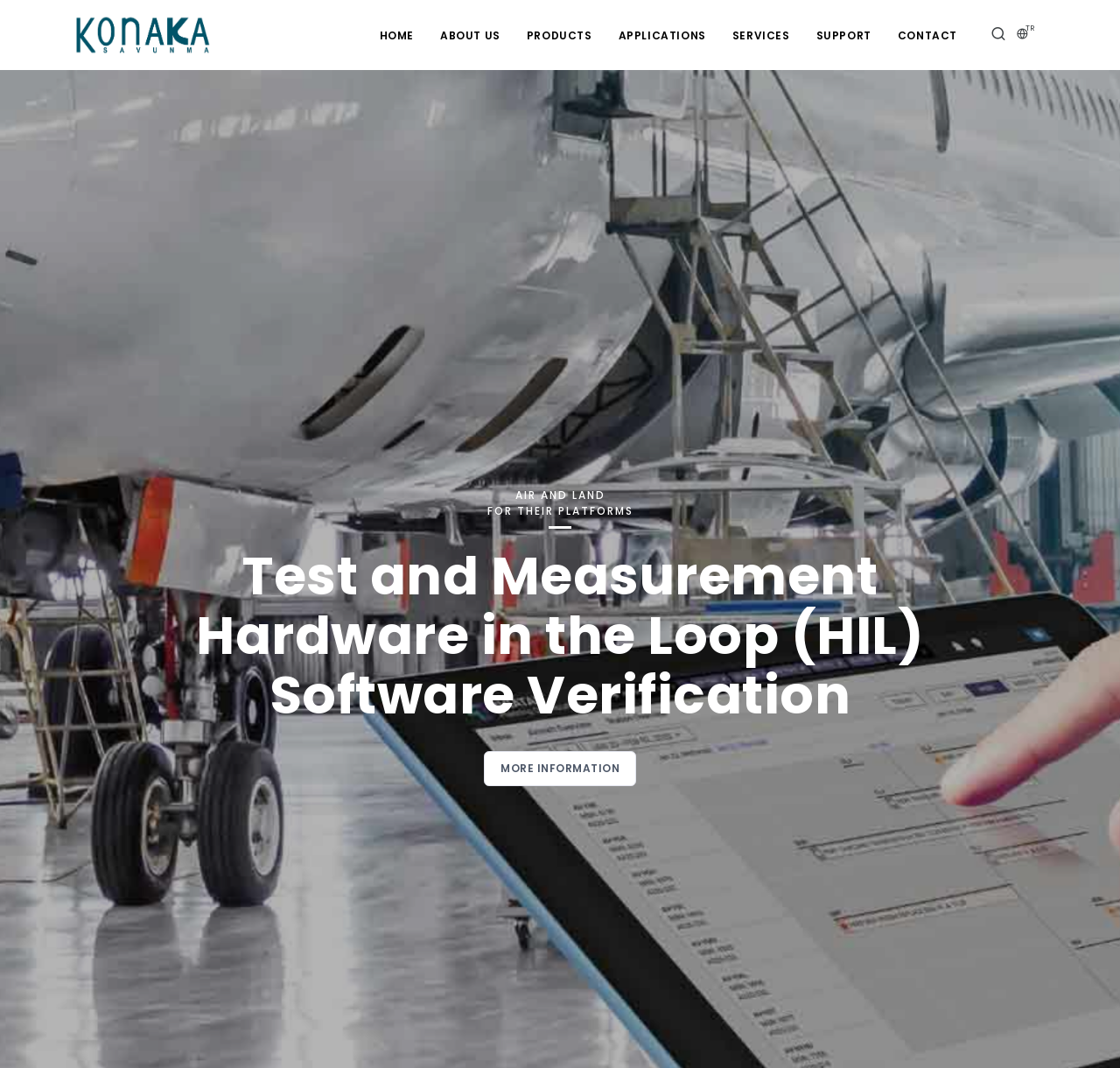Select the bounding box coordinates of the element I need to click to carry out the following instruction: "learn more about test and measurement hardware".

[0.432, 0.703, 0.568, 0.736]